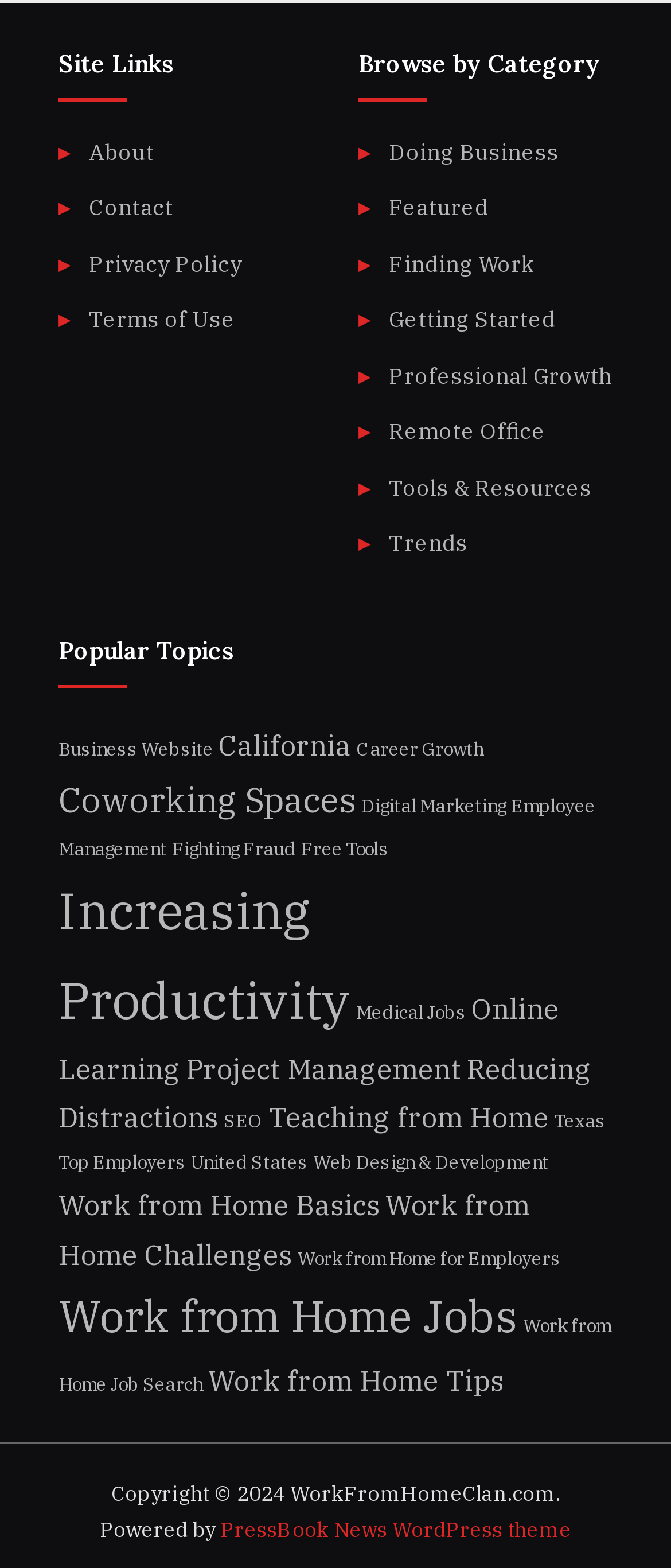Find the bounding box coordinates of the element I should click to carry out the following instruction: "Browse by category".

[0.534, 0.03, 0.913, 0.064]